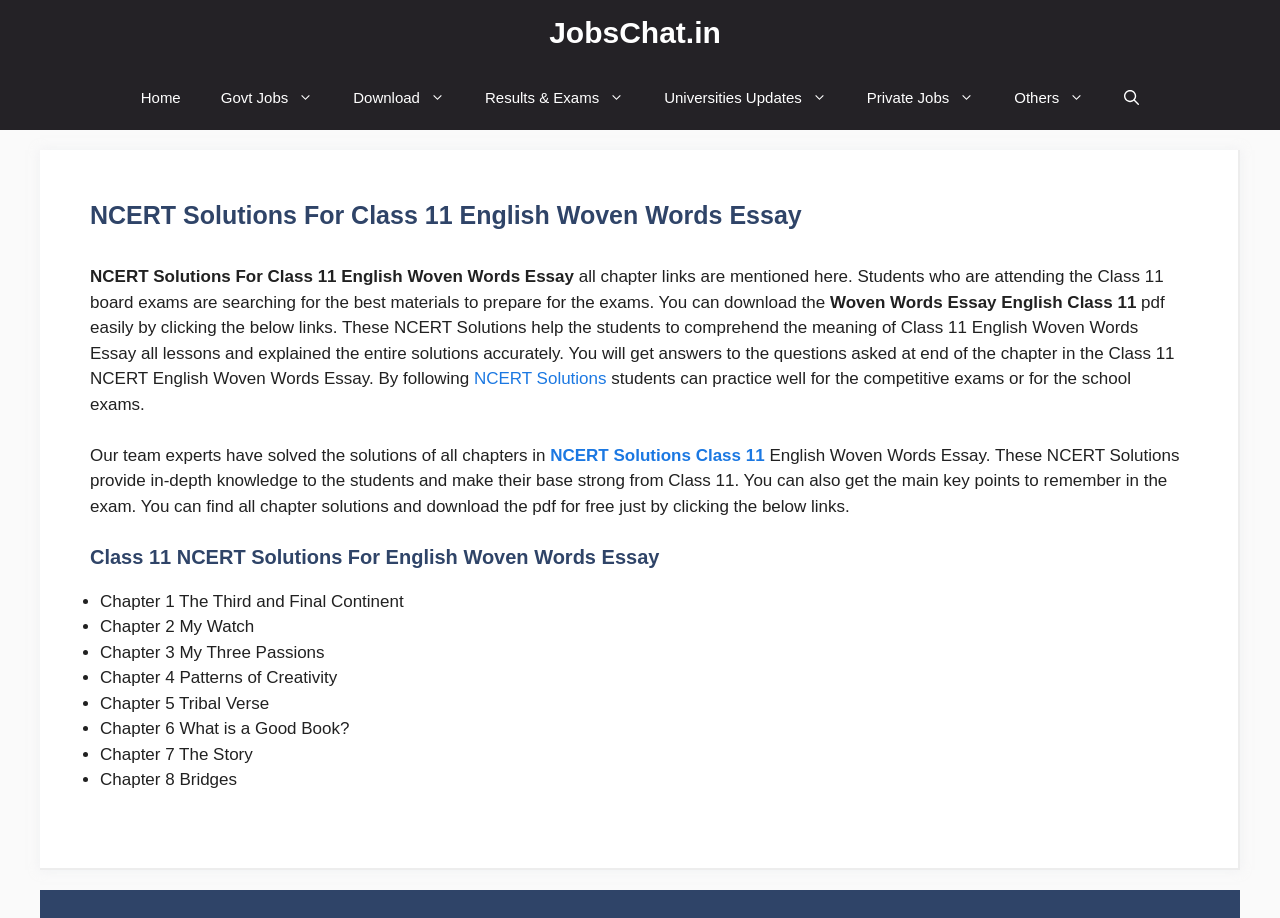What is the benefit of using NCERT Solutions for Class 11 English Woven Words Essay?
Please provide a detailed and comprehensive answer to the question.

According to the webpage, the NCERT Solutions provide in-depth knowledge to the students and make their base strong from Class 11, which suggests that the benefit of using these solutions is to build a strong foundation in the subject.